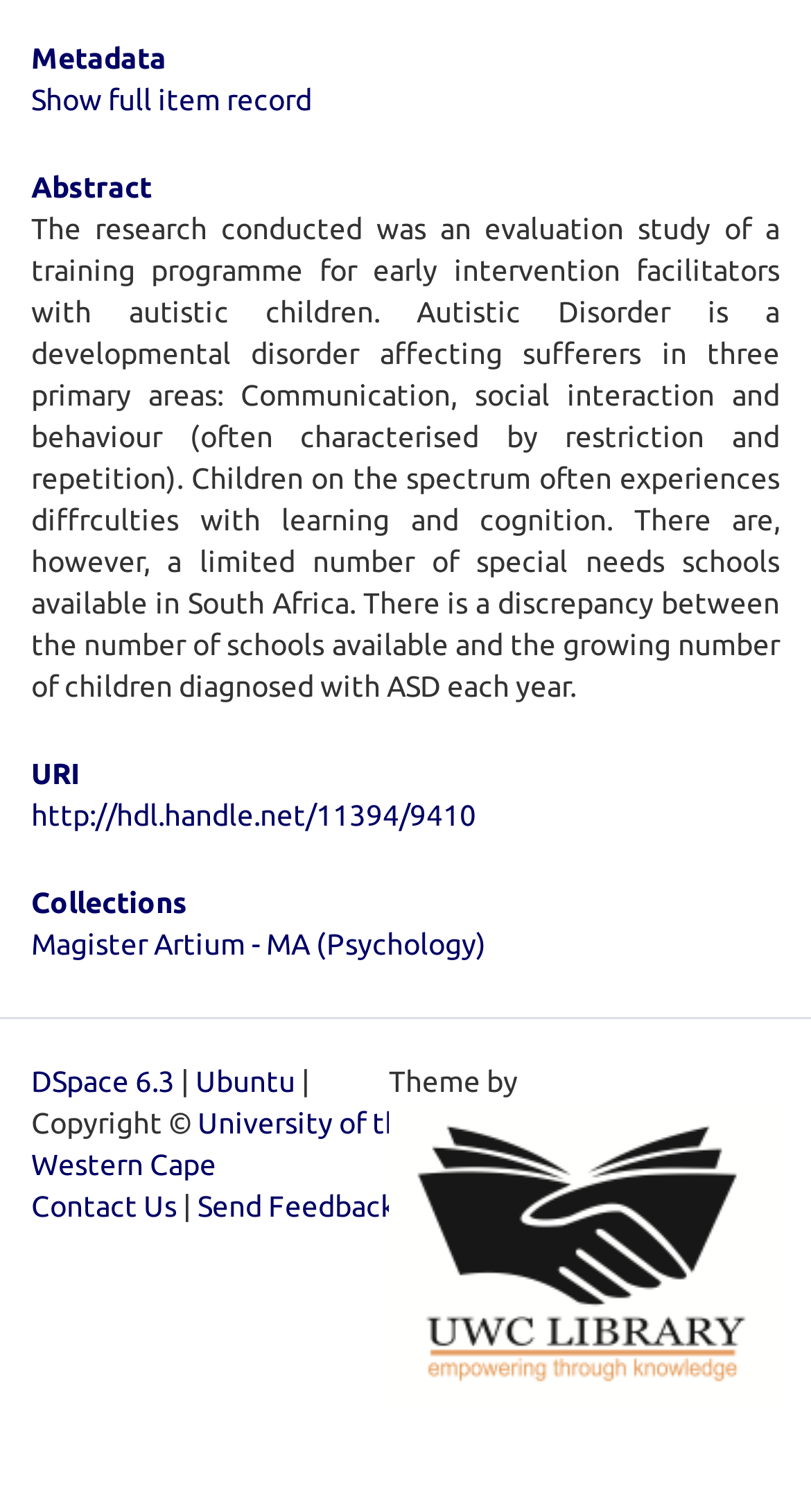Find the bounding box coordinates for the element that must be clicked to complete the instruction: "Contact Us". The coordinates should be four float numbers between 0 and 1, indicated as [left, top, right, bottom].

[0.038, 0.787, 0.218, 0.809]